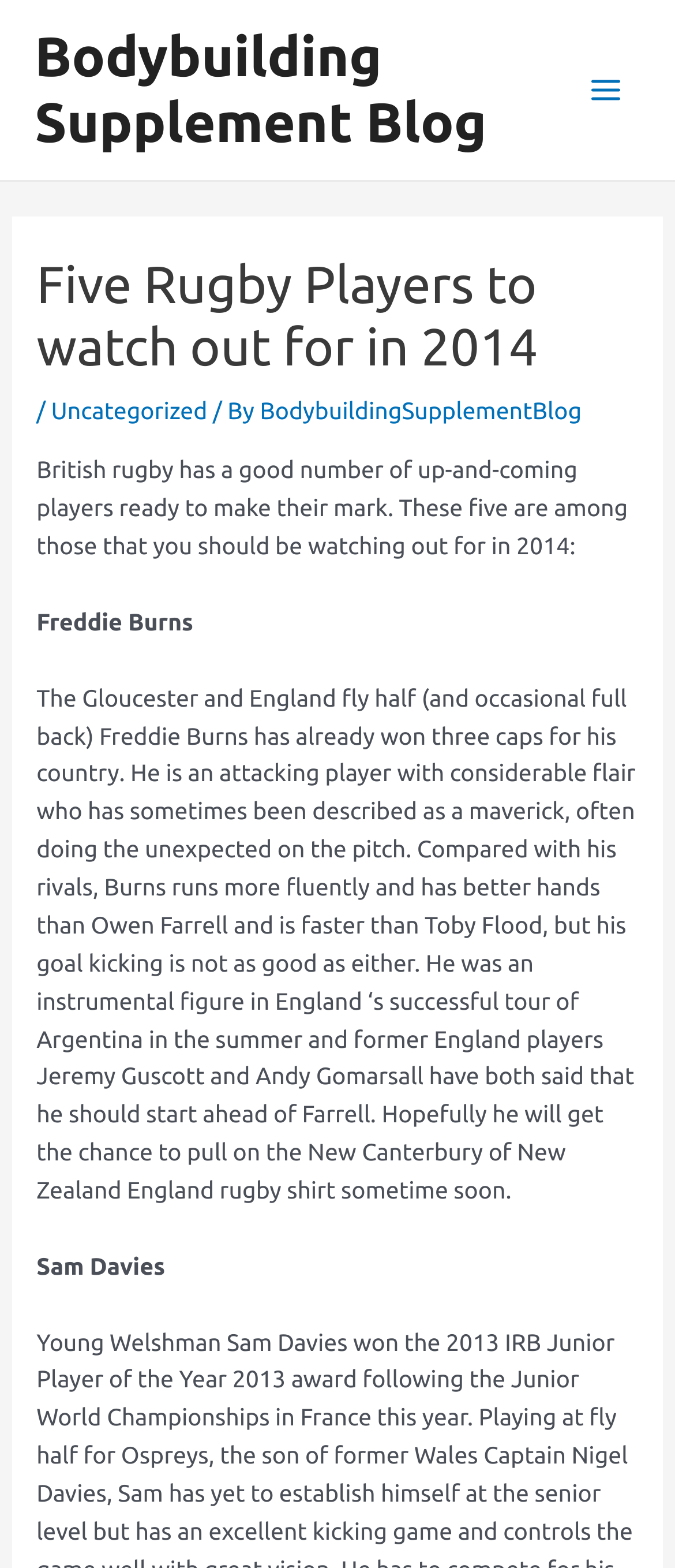From the element description: "BodybuildingSupplementBlog", extract the bounding box coordinates of the UI element. The coordinates should be expressed as four float numbers between 0 and 1, in the order [left, top, right, bottom].

[0.385, 0.253, 0.862, 0.271]